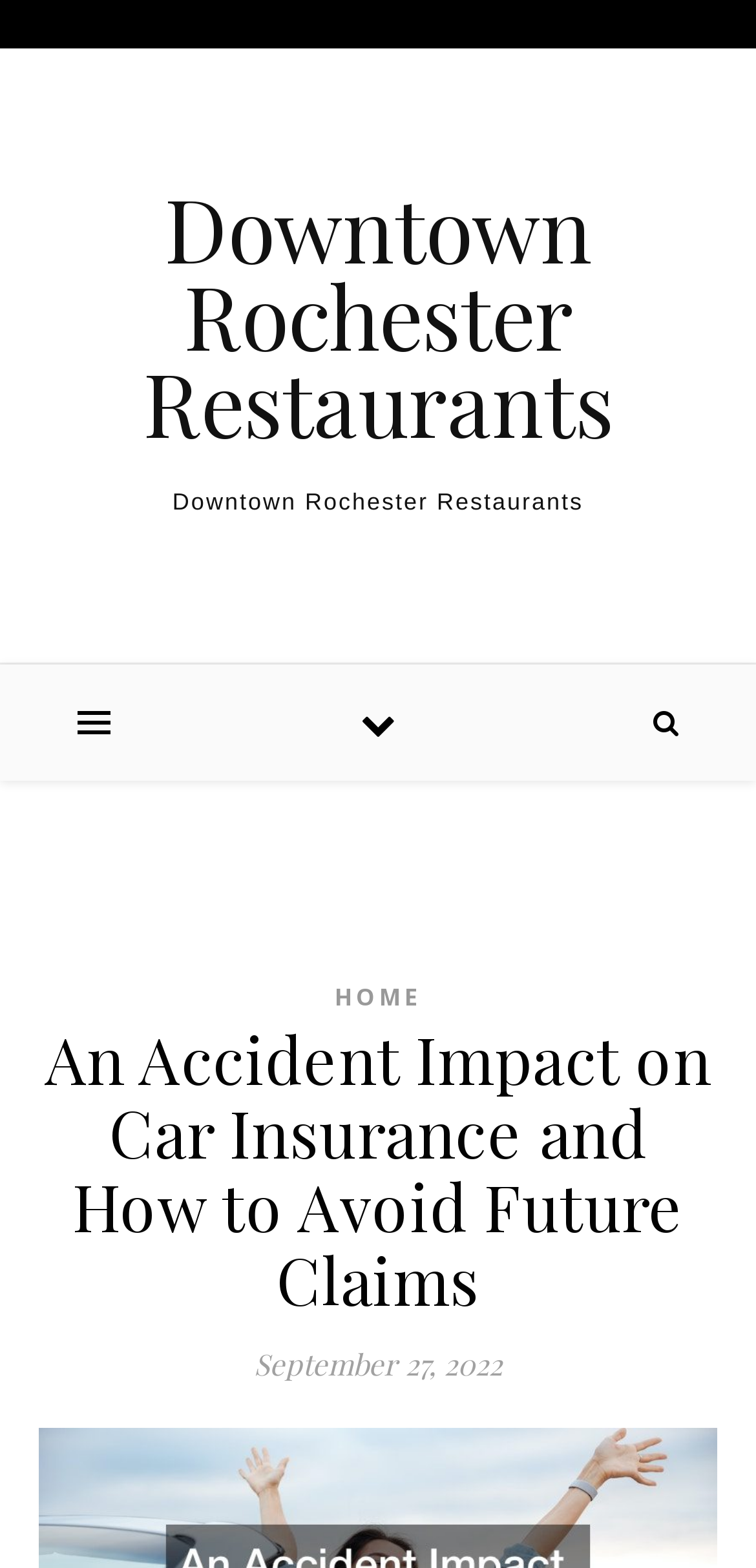Provide a short, one-word or phrase answer to the question below:
What is the date of the article?

September 27, 2022